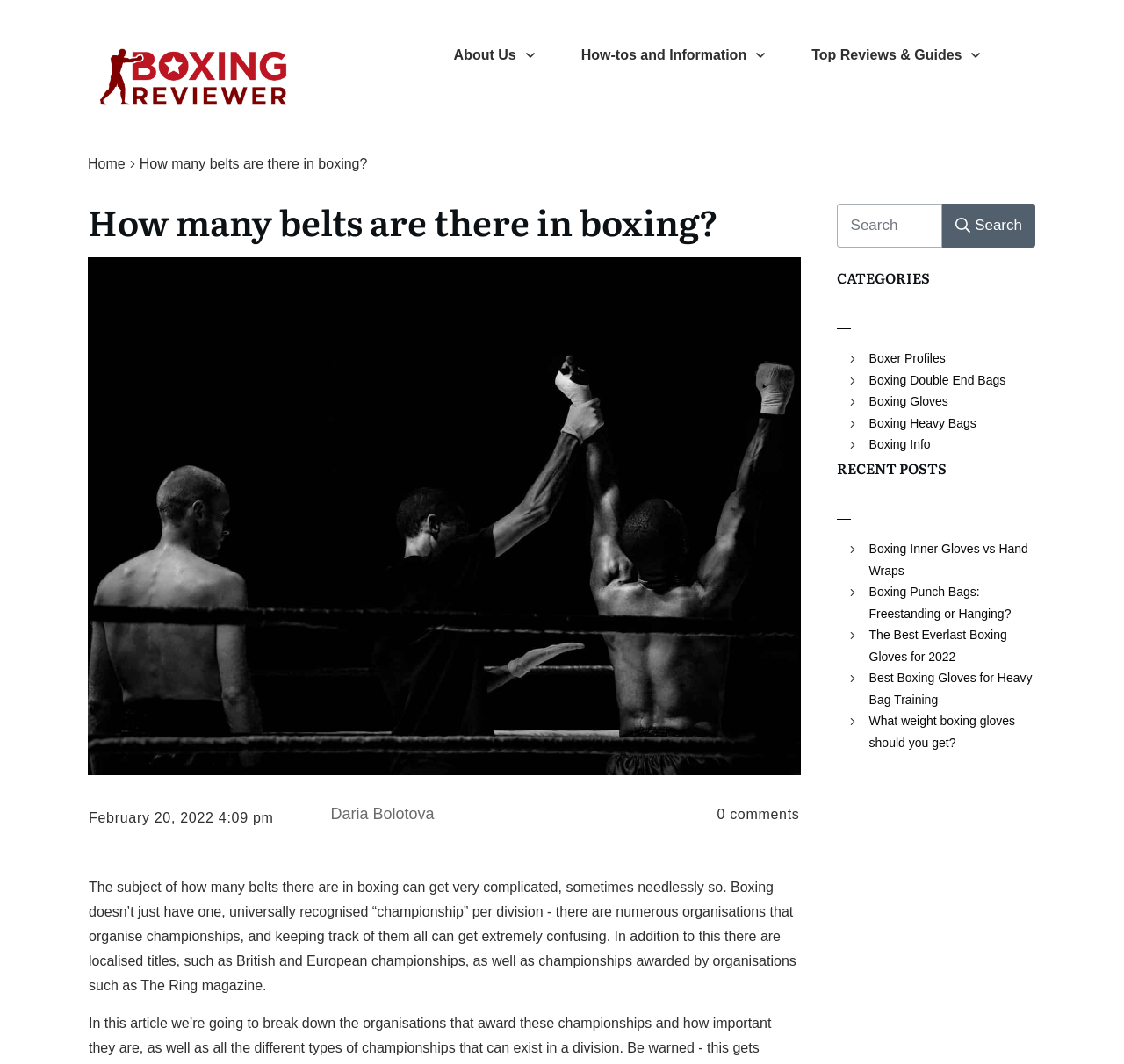Please locate the bounding box coordinates of the element's region that needs to be clicked to follow the instruction: "Click on the 'Boxing Reviewer' link". The bounding box coordinates should be provided as four float numbers between 0 and 1, i.e., [left, top, right, bottom].

[0.078, 0.037, 0.266, 0.107]